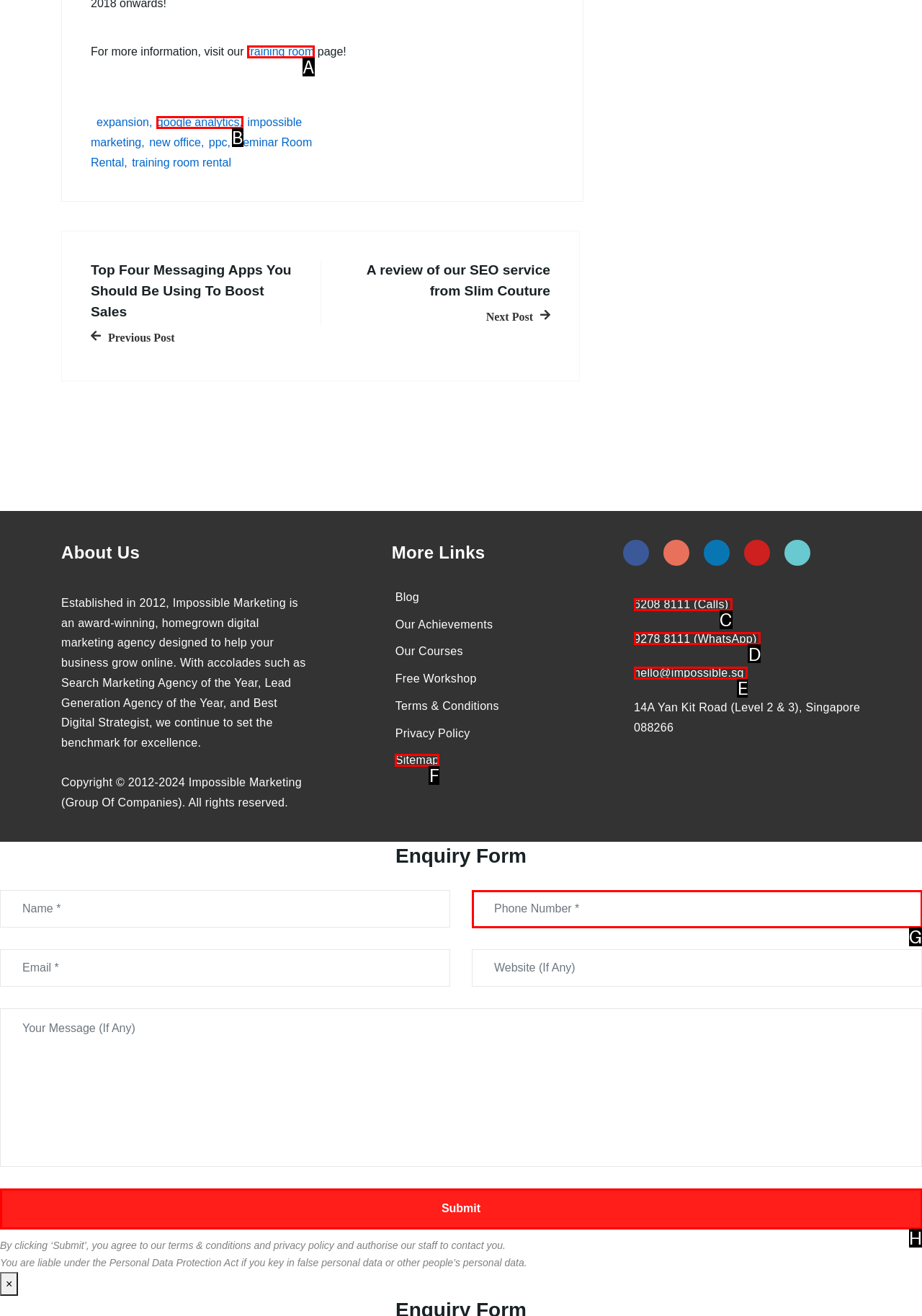Pick the option that should be clicked to perform the following task: Click on the 'training room' link
Answer with the letter of the selected option from the available choices.

A